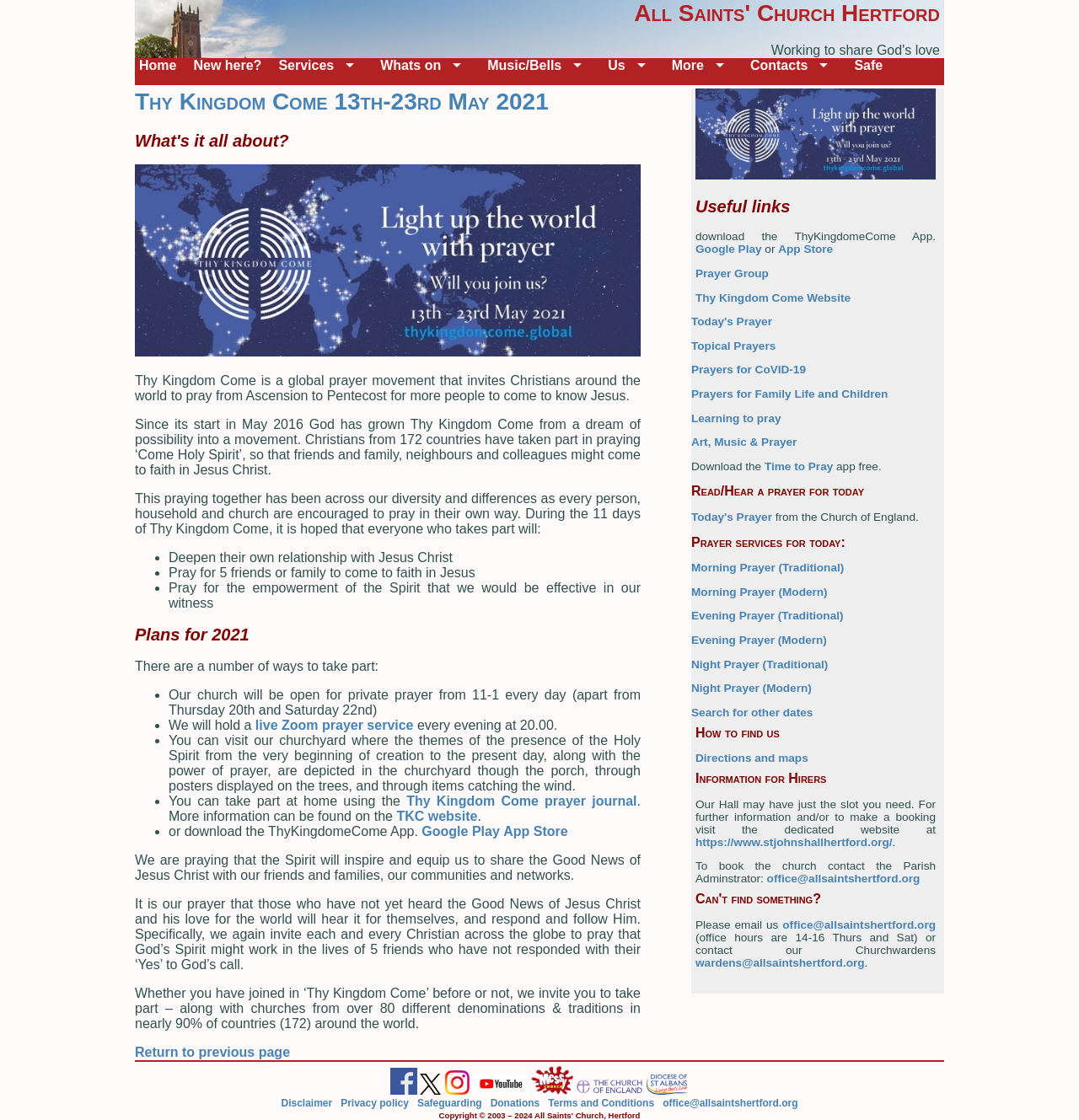What is the name of the app that can be downloaded for Thy Kingdom Come?
Using the screenshot, give a one-word or short phrase answer.

ThyKingdomeCome App